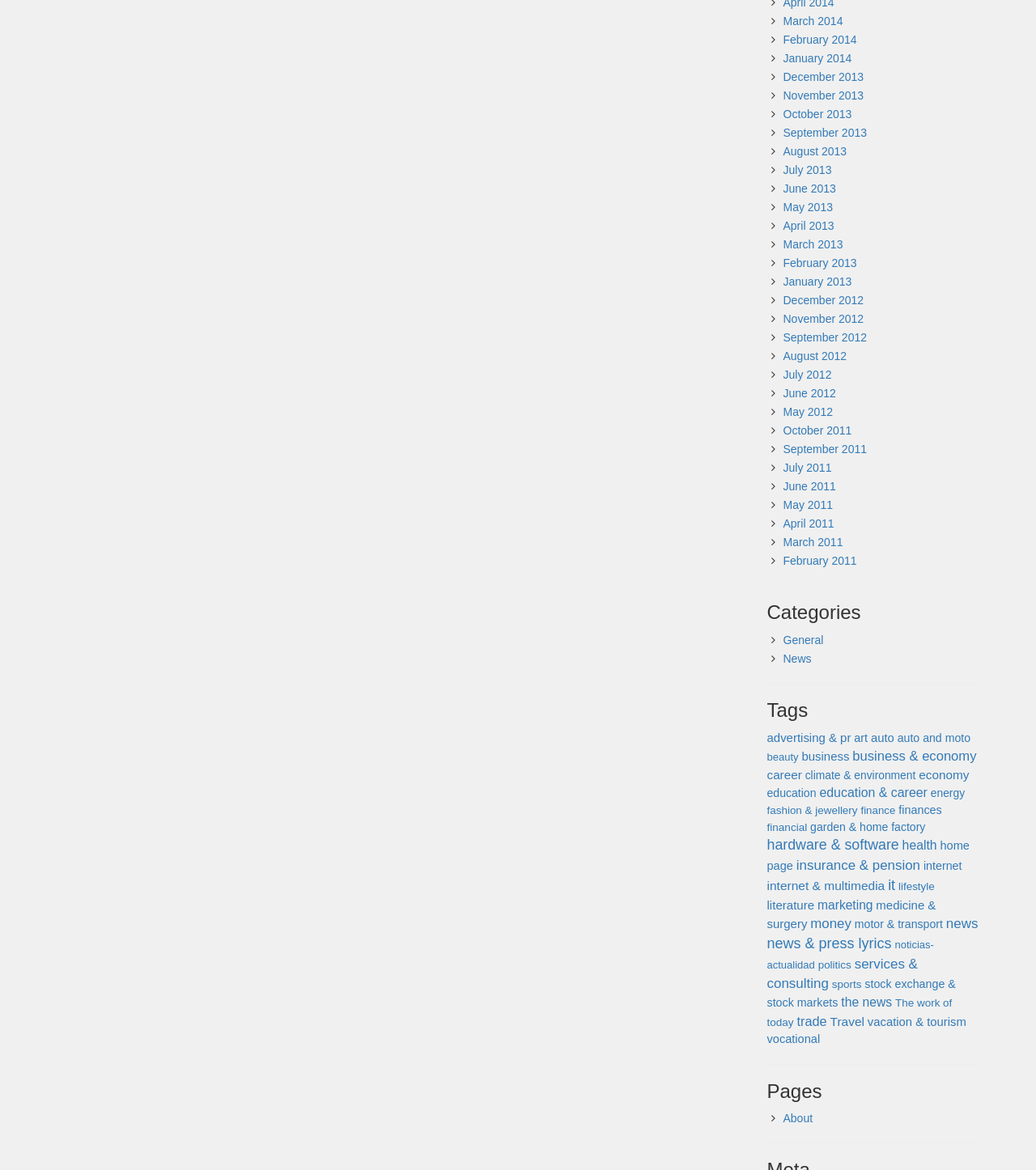Please identify the bounding box coordinates for the region that you need to click to follow this instruction: "View Categories".

[0.74, 0.515, 0.945, 0.533]